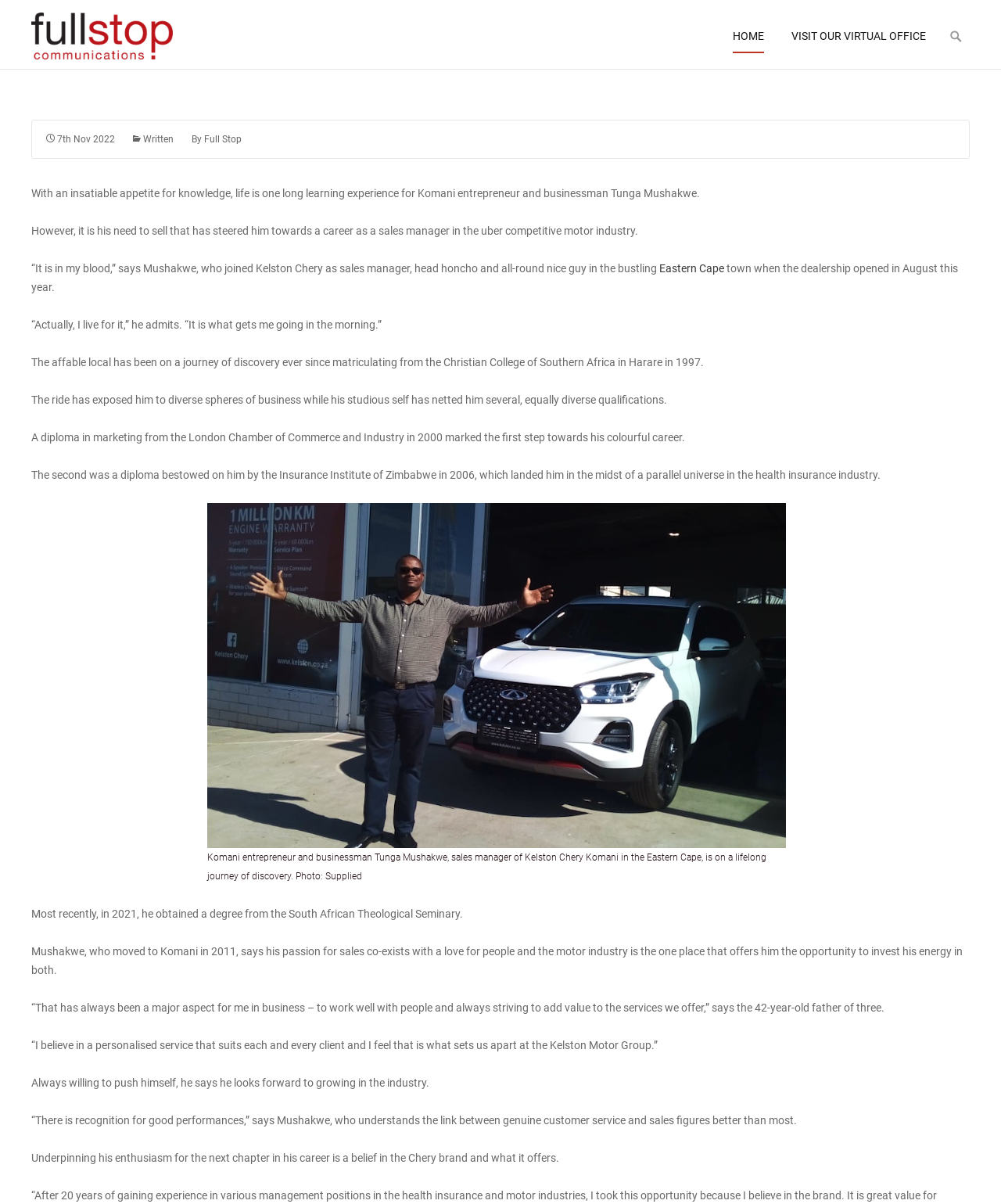Highlight the bounding box coordinates of the element you need to click to perform the following instruction: "Read more about Eastern Cape."

[0.659, 0.218, 0.723, 0.228]